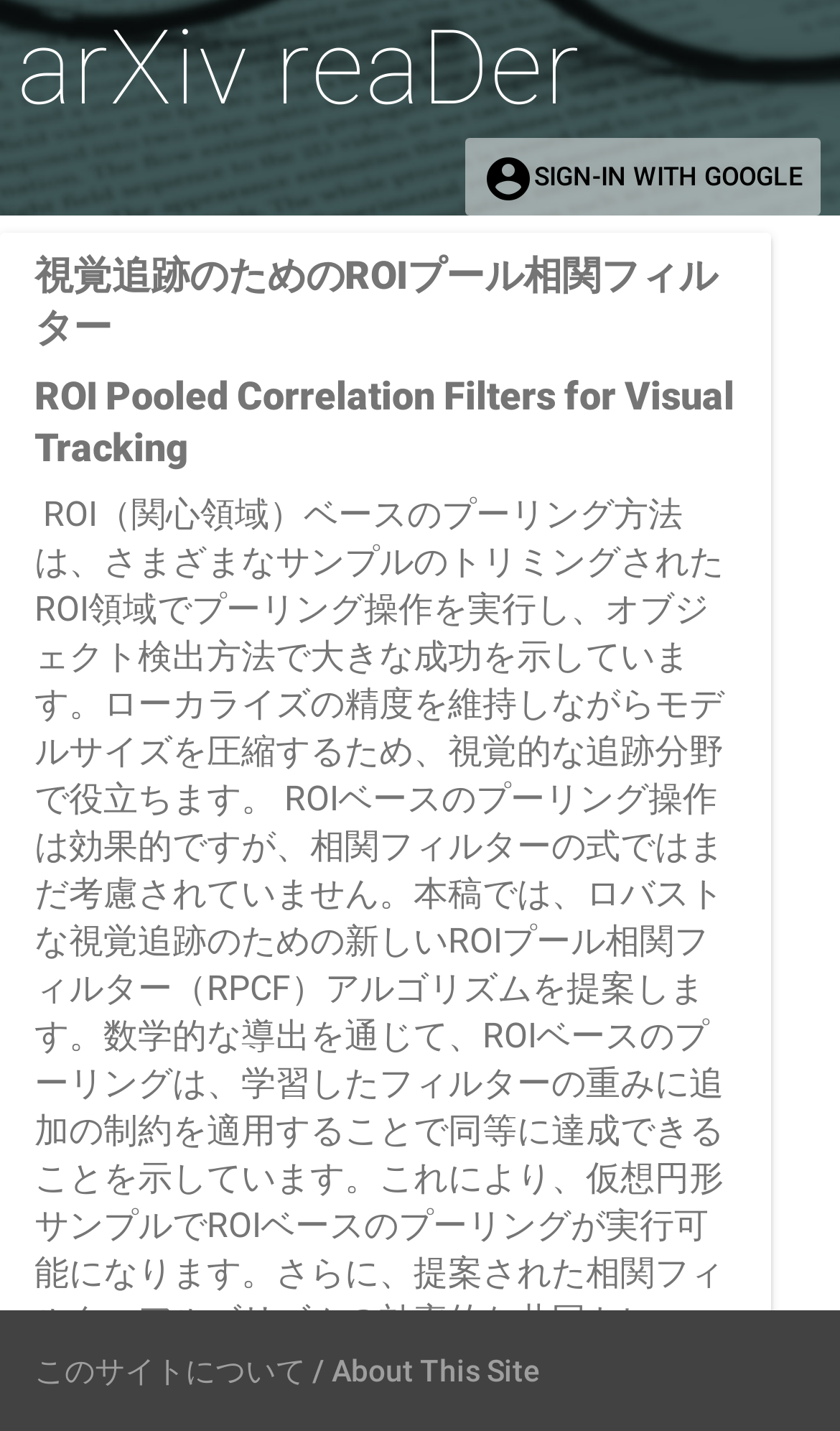What is the purpose of the ROI-based pooling method?
Please answer the question with as much detail and depth as you can.

By understanding the webpage content, I inferred that the ROI-based pooling method is used to maintain localization accuracy while compressing the model size. This is mentioned in the webpage description.